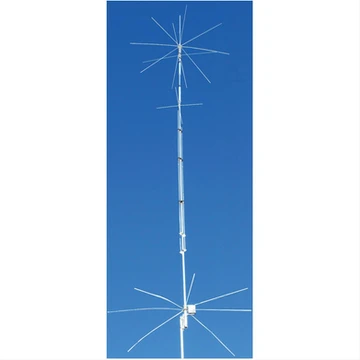Give an in-depth description of the image.

The image showcases the Cushcraft R9 Multiband Vertical Antenna, which is designed to perform efficiently across multiple amateur radio bands, specifically on 10m, 15m, 20m, and 40m. Standing prominently against a clear blue sky, the antenna features a tall, slender design topped with multiple horizontal elements that contribute to its multiband capabilities. This innovative structure spans 65 feet, incorporating three short stub extensions for enhanced performance. The antenna is equipped with an end-of-wire feed point transformer paired with a coaxial connector, ensuring reliable signal transmission. This setup is ideal for amateur radio enthusiasts seeking a versatile and effective vertical antenna solution. (Image courtesy of Cushcraft, Inc.)